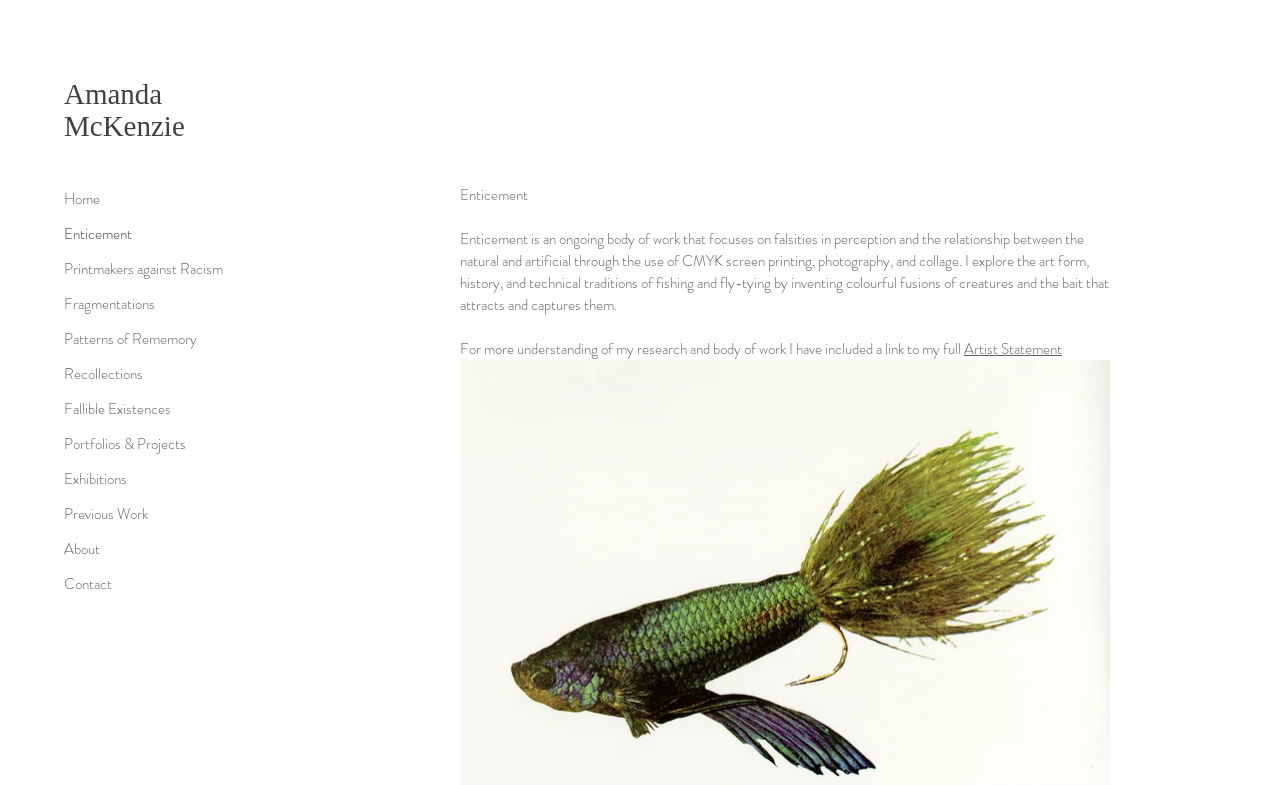Please answer the following question using a single word or phrase: 
Where can you find more information about the artist's research and body of work?

Artist Statement